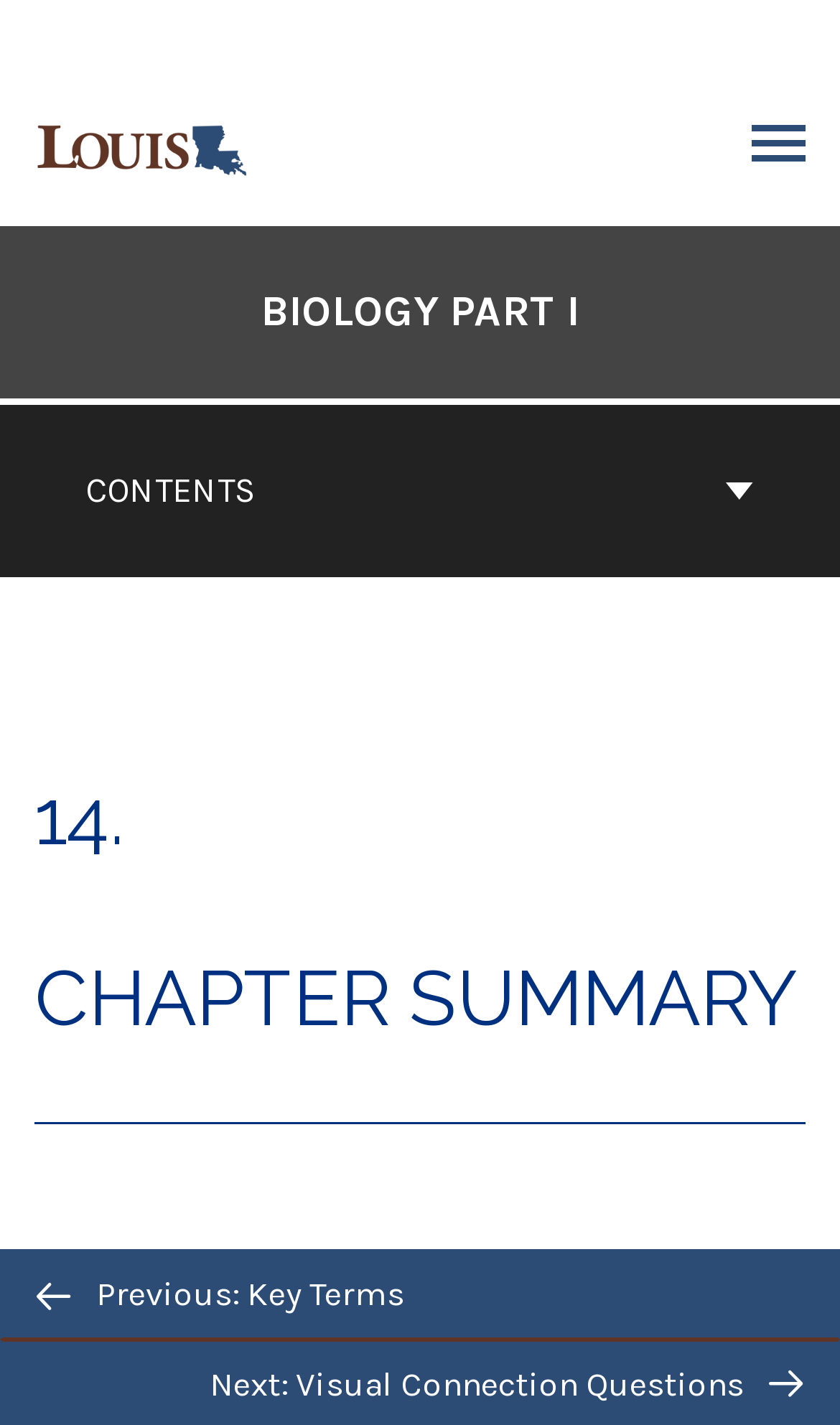Can you look at the image and give a comprehensive answer to the question:
What is the main topic of this chapter?

The heading '14. CHAPTER SUMMARY' indicates that the main topic of this chapter is a summary of the chapter, which is part of a biology textbook or educational resource.